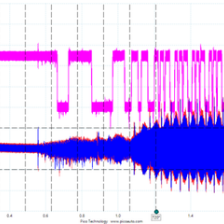What is the possible cause of the irregularities in the crank sensor's performance?
By examining the image, provide a one-word or phrase answer.

Impact damage